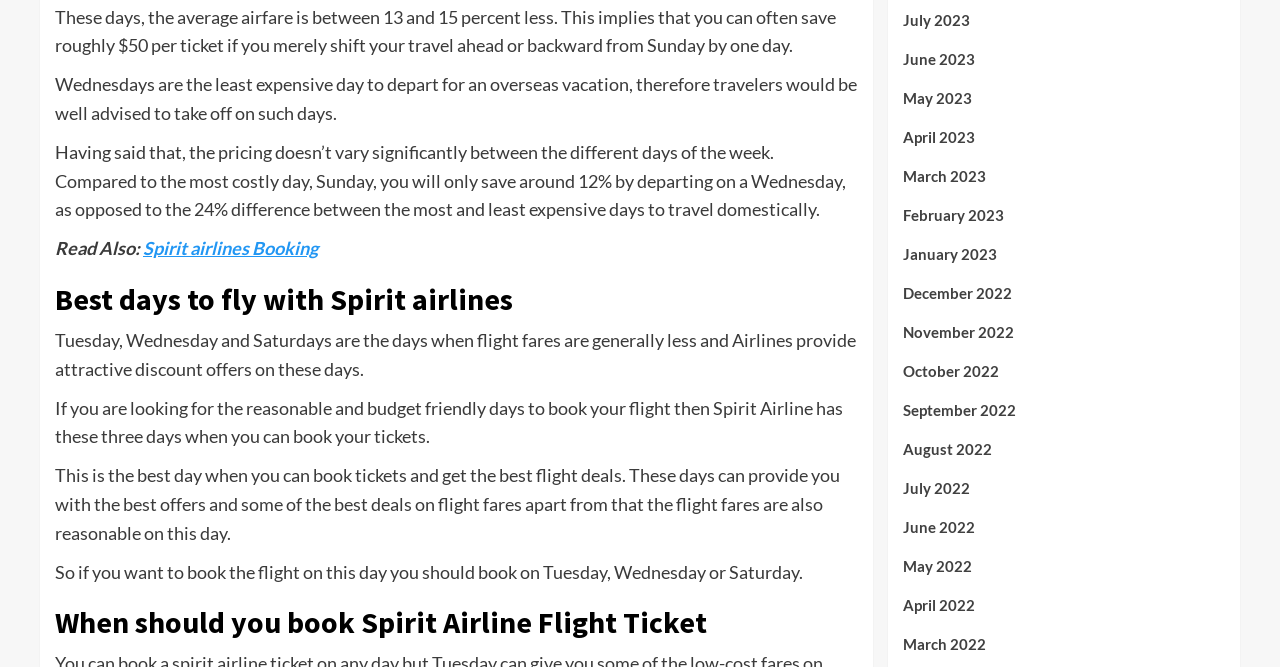What is the best day to book tickets and get the best flight deals?
Examine the image and provide an in-depth answer to the question.

The text states, 'This is the best day when you can book tickets and get the best flight deals. These days can provide you with the best offers and some of the best deals on flight fares apart from that the flight fares are also reasonable on this day.' This implies that Tuesday, Wednesday, or Saturday is the best day to book tickets and get the best flight deals.